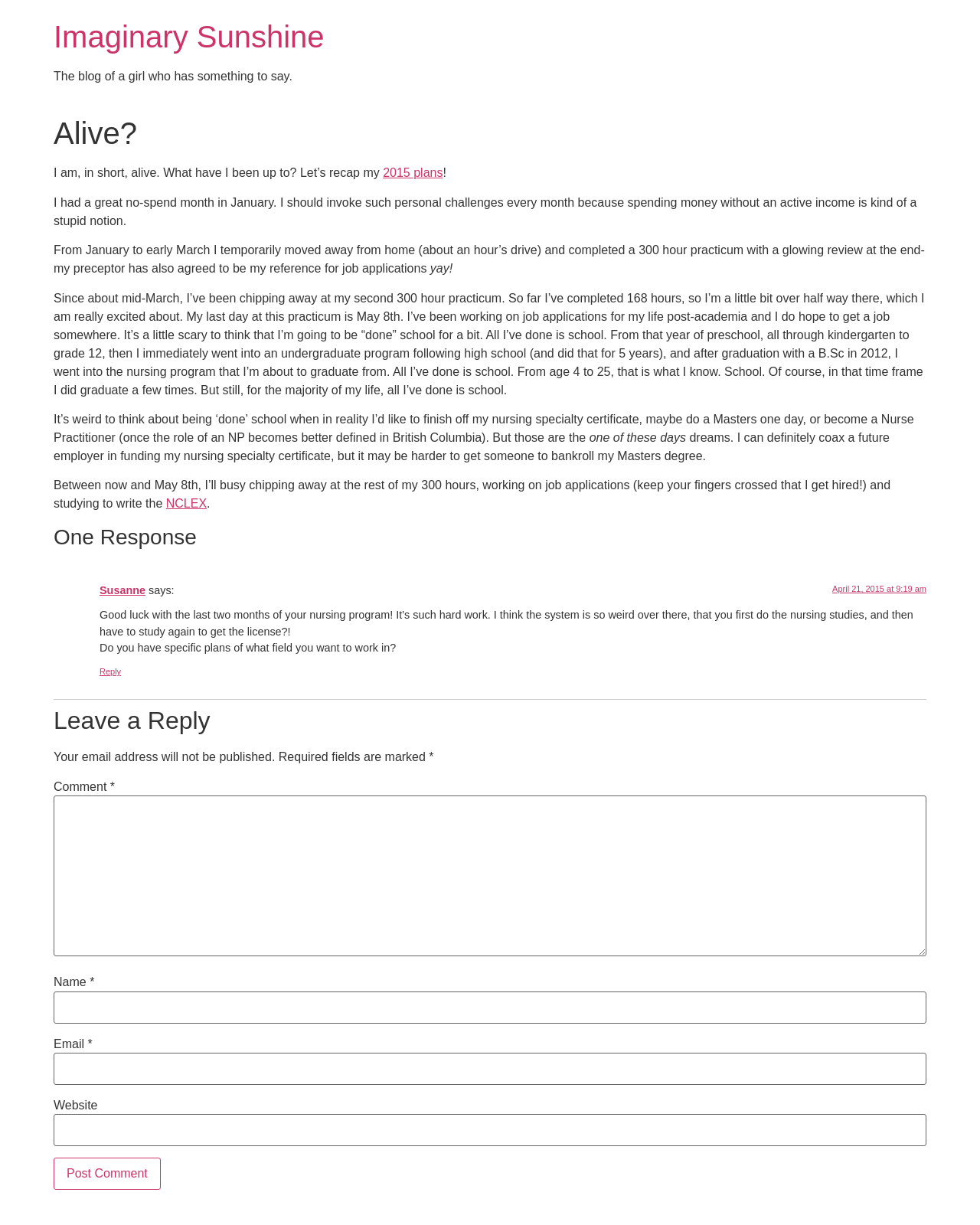Pinpoint the bounding box coordinates of the element that must be clicked to accomplish the following instruction: "Click the 'Post Comment' button". The coordinates should be in the format of four float numbers between 0 and 1, i.e., [left, top, right, bottom].

[0.055, 0.945, 0.164, 0.971]